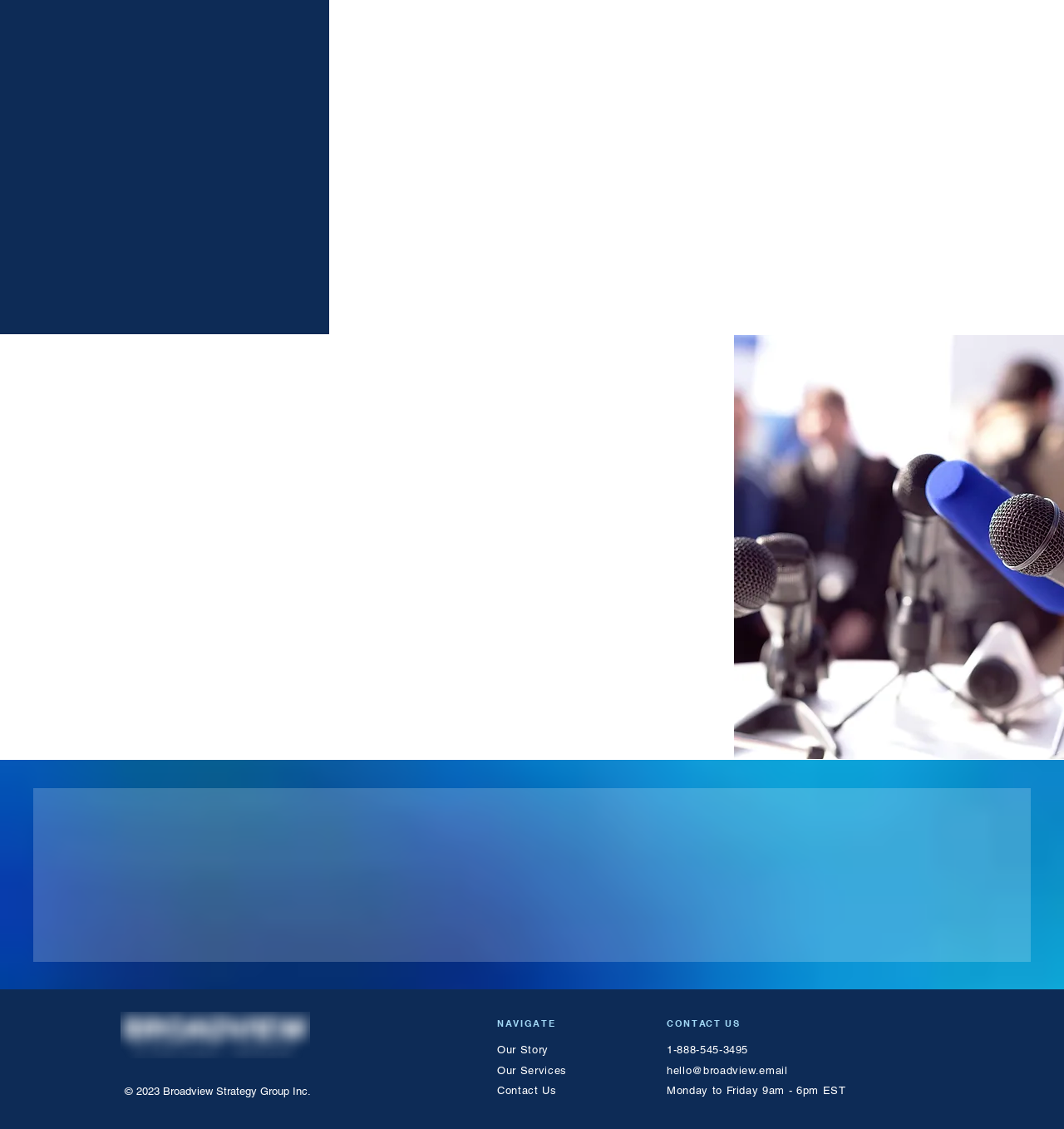What is the purpose of the image on the webpage?
Use the image to give a comprehensive and detailed response to the question.

The image of microphones is likely used to represent public affairs services, as it is placed near the heading 'How Our Public Affairs Services Work' and the text describing the services. This suggests that the image is meant to visually reinforce the idea of public affairs and communication.